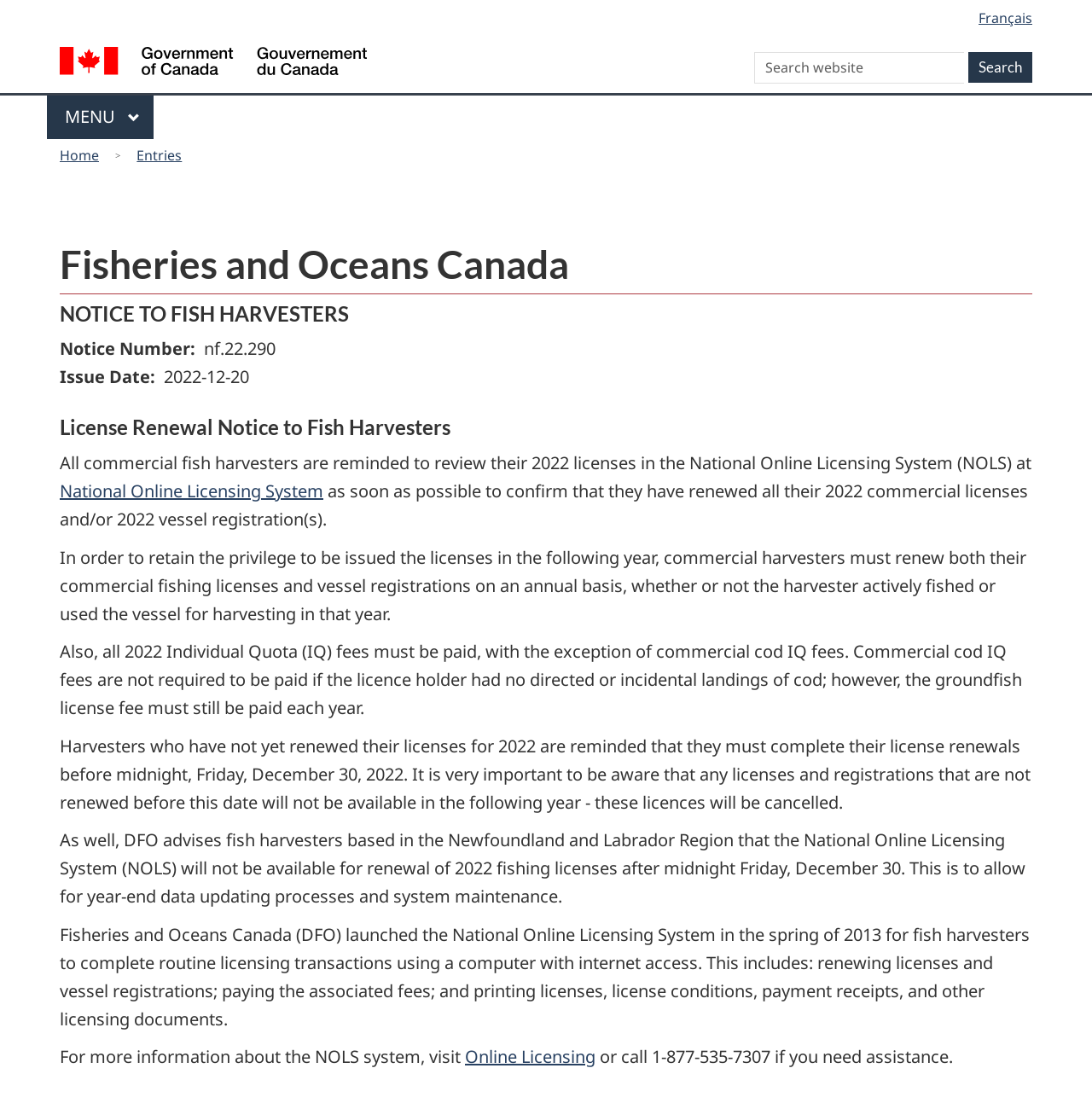Given the description National Online Licensing System, predict the bounding box coordinates of the UI element. Ensure the coordinates are in the format (top-left x, top-left y, bottom-right x, bottom-right y) and all values are between 0 and 1.

[0.055, 0.435, 0.296, 0.456]